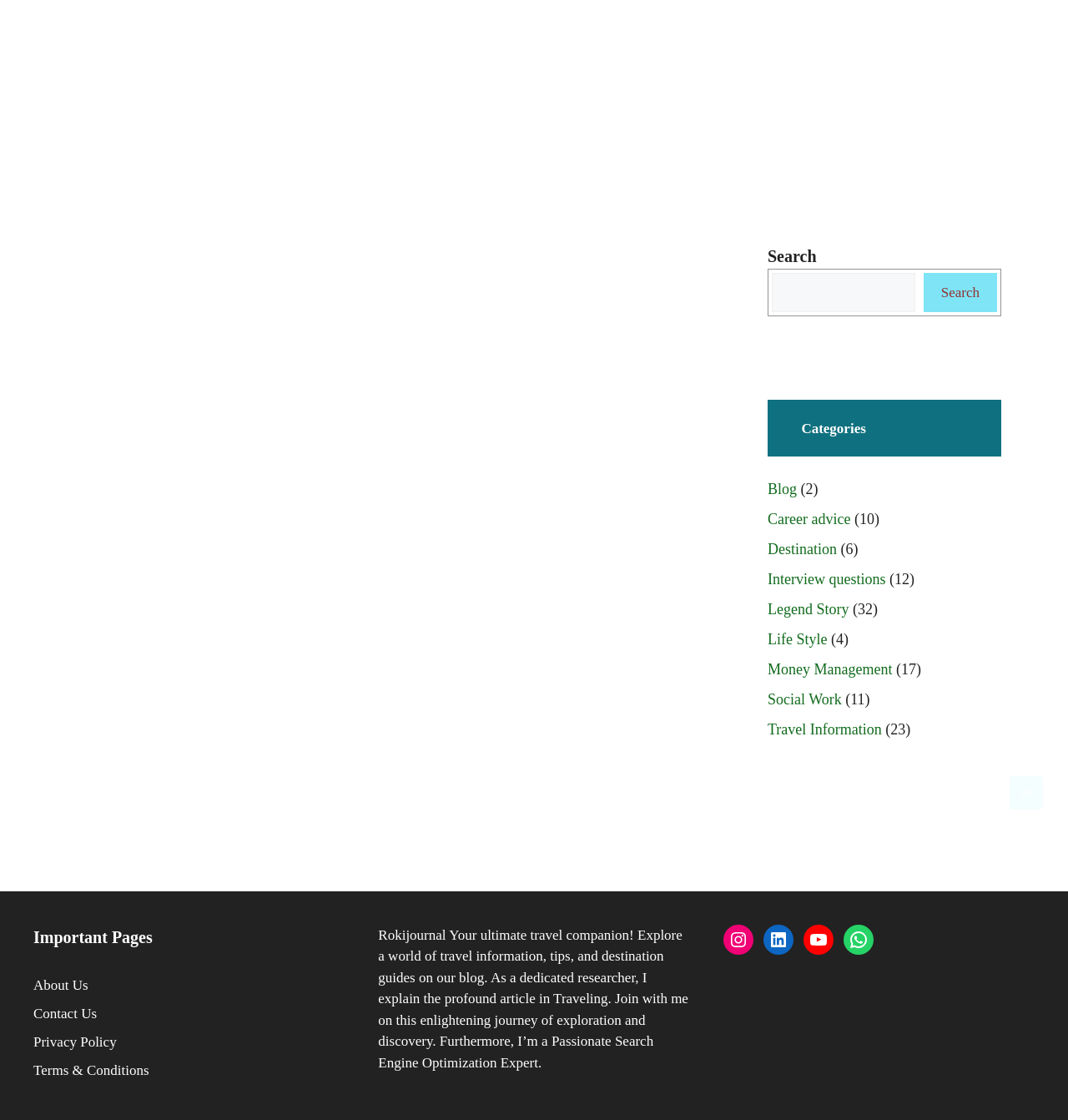Please identify the bounding box coordinates of the area that needs to be clicked to follow this instruction: "Explore travel information".

[0.719, 0.644, 0.826, 0.659]